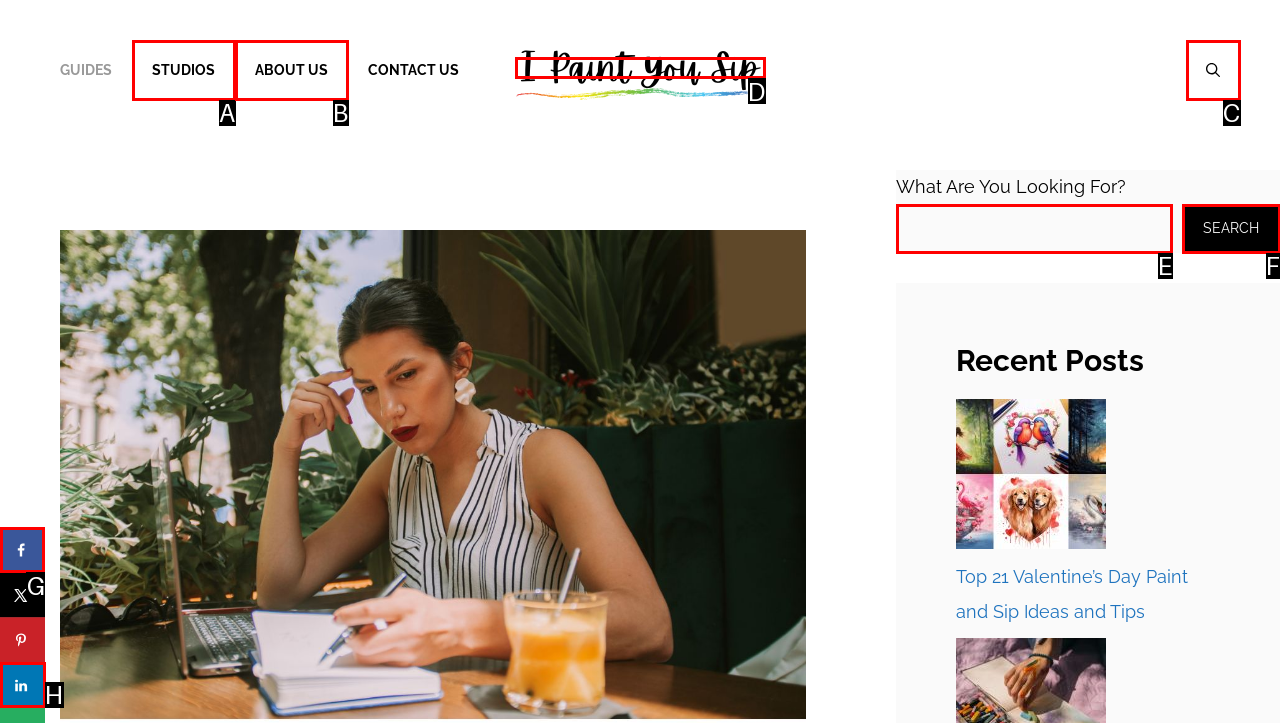Choose the letter that corresponds to the correct button to accomplish the task: Share on Facebook
Reply with the letter of the correct selection only.

G